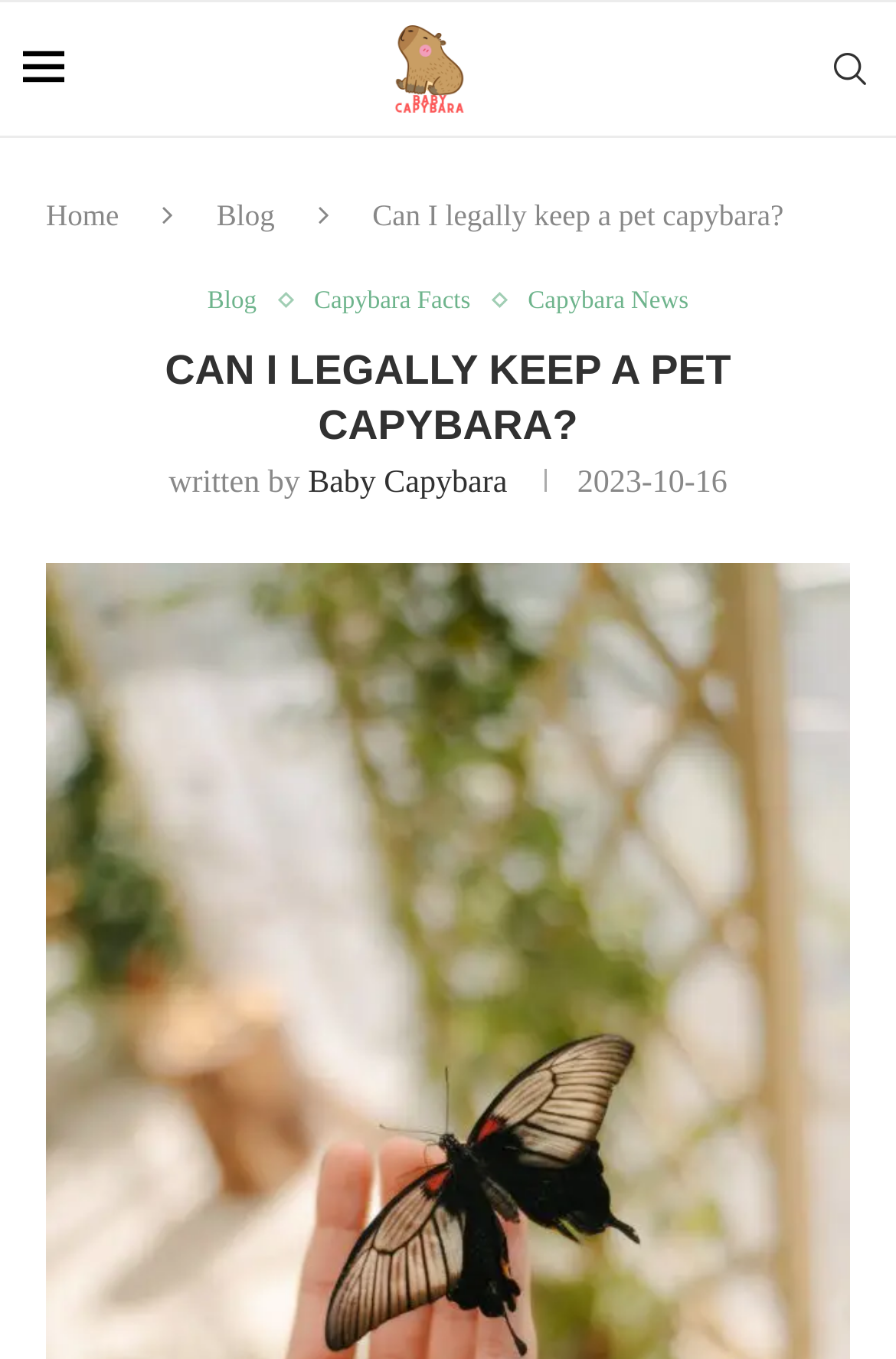How many links are in the top navigation menu?
Refer to the image and offer an in-depth and detailed answer to the question.

I counted the number of link elements in the top navigation menu, which are 'Home', 'Blog', and 'Search', to get the answer.